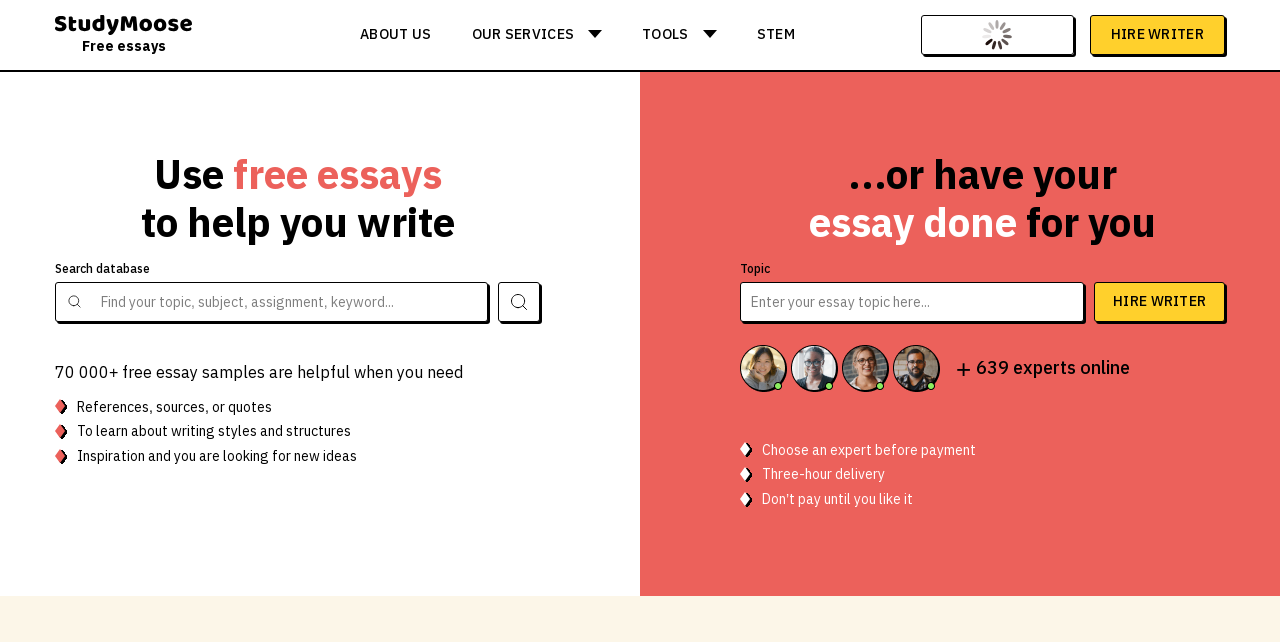Provide a comprehensive description of the webpage.

The webpage is a educational resource platform, StudyMoose, that provides free essays and research papers for college and high school students. At the top left corner, there is a logo of StudyMoose.com, accompanied by a link to the website. Below the logo, there are several navigation links, including "ABOUT US", "STEM", and "TOOLS", which are aligned horizontally.

On the right side of the top section, there is a call-to-action button "HIRE WRITER" and a search bar where users can enter their essay topic. Below the search bar, there are three icons representing online users, indicating the number of experts available.

The main content of the webpage is divided into two sections. On the left side, there is a section that explains the benefits of using free essays, with a heading "Use free essays to help you write". Below the heading, there are three paragraphs of text that describe how free essays can be helpful for students.

On the right side, there is a section that showcases the features of the platform. There is a search database section where users can search for topics, subjects, assignments, or keywords. Below the search bar, there is a button to start searching. The section also highlights the number of free essay samples available, which is over 70,000. There are three bullet points that explain how free essay samples can be helpful, including providing references, sources, or quotes, learning about writing styles and structures, and finding inspiration and new ideas.

Throughout the webpage, there are several images and icons that are used to break up the text and make the content more visually appealing.